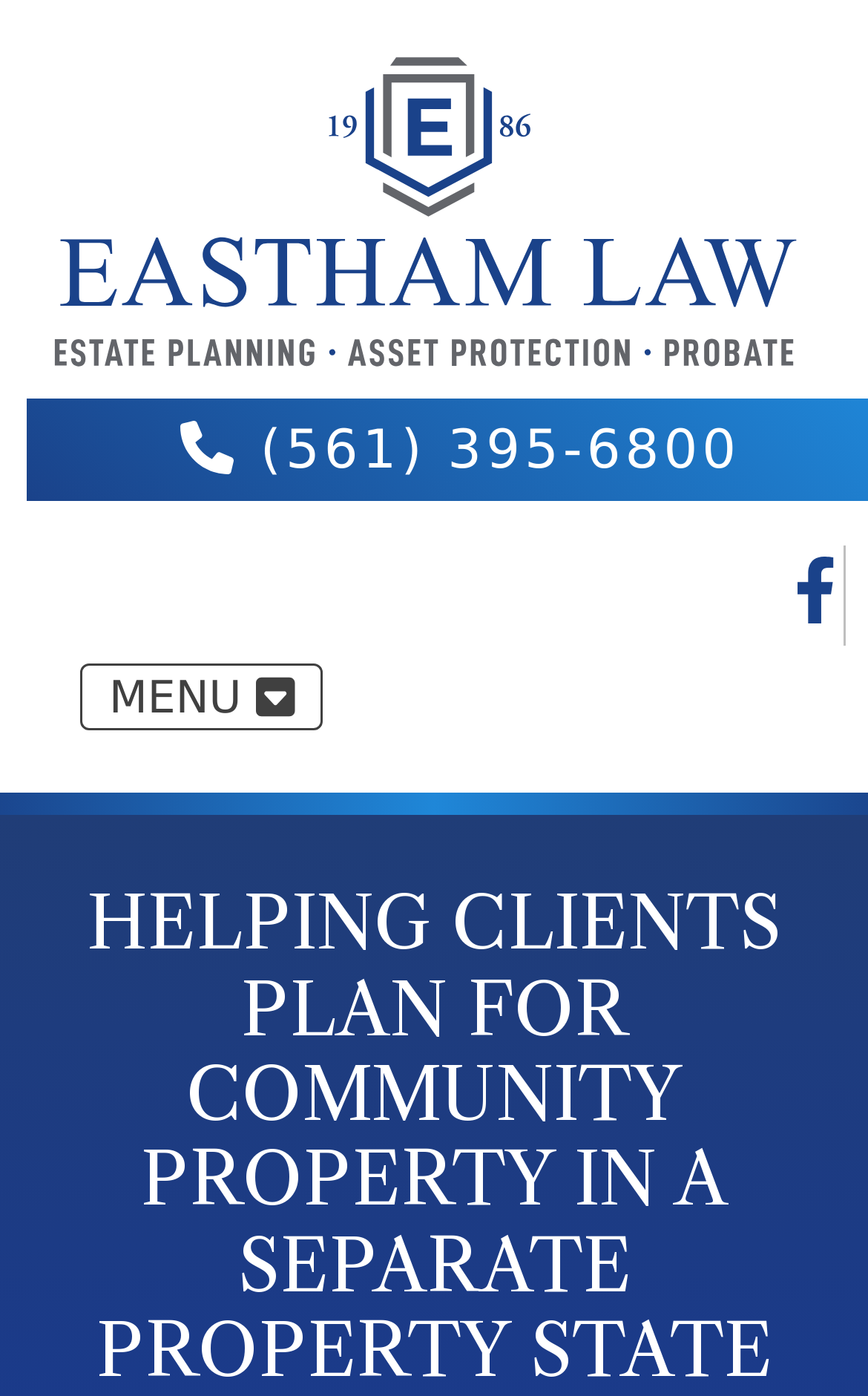Is the navigation menu expanded?
Using the image, answer in one word or phrase.

No